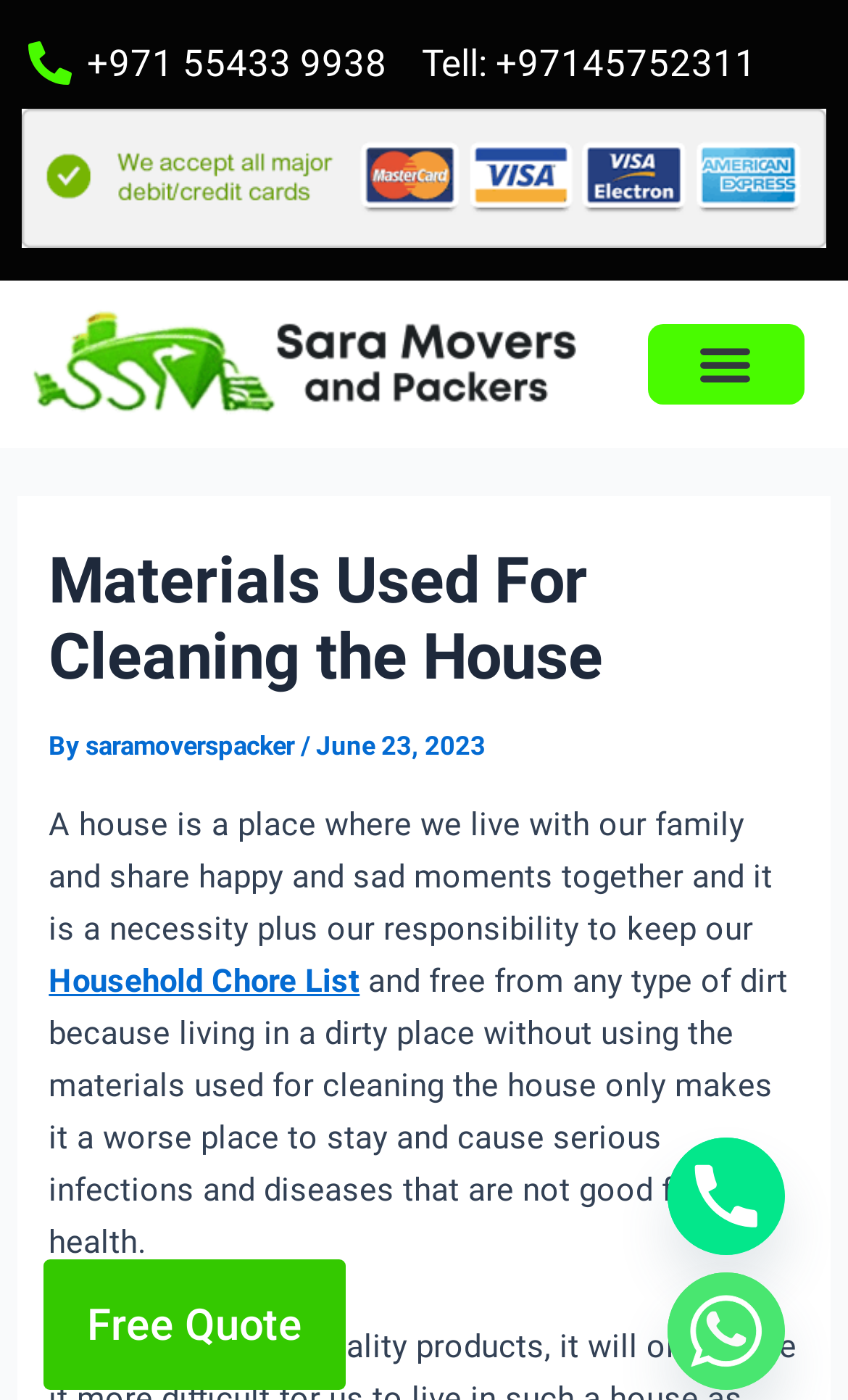Locate the bounding box coordinates of the element I should click to achieve the following instruction: "Send a message on Whatsapp".

[0.787, 0.909, 0.926, 0.993]